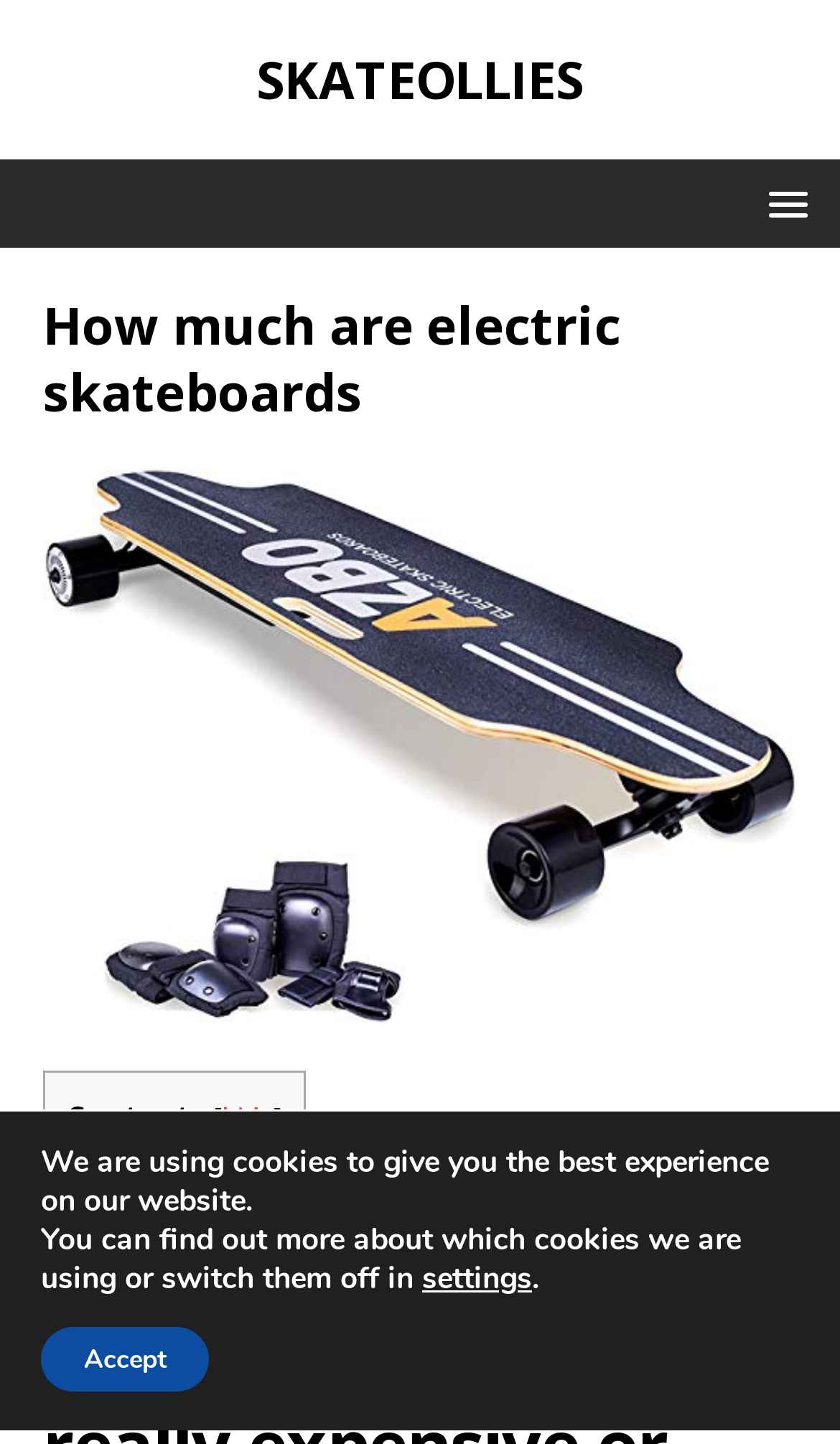Please give a concise answer to this question using a single word or phrase: 
What is the purpose of the link at the top of the webpage?

To go to SKATEOLLIES